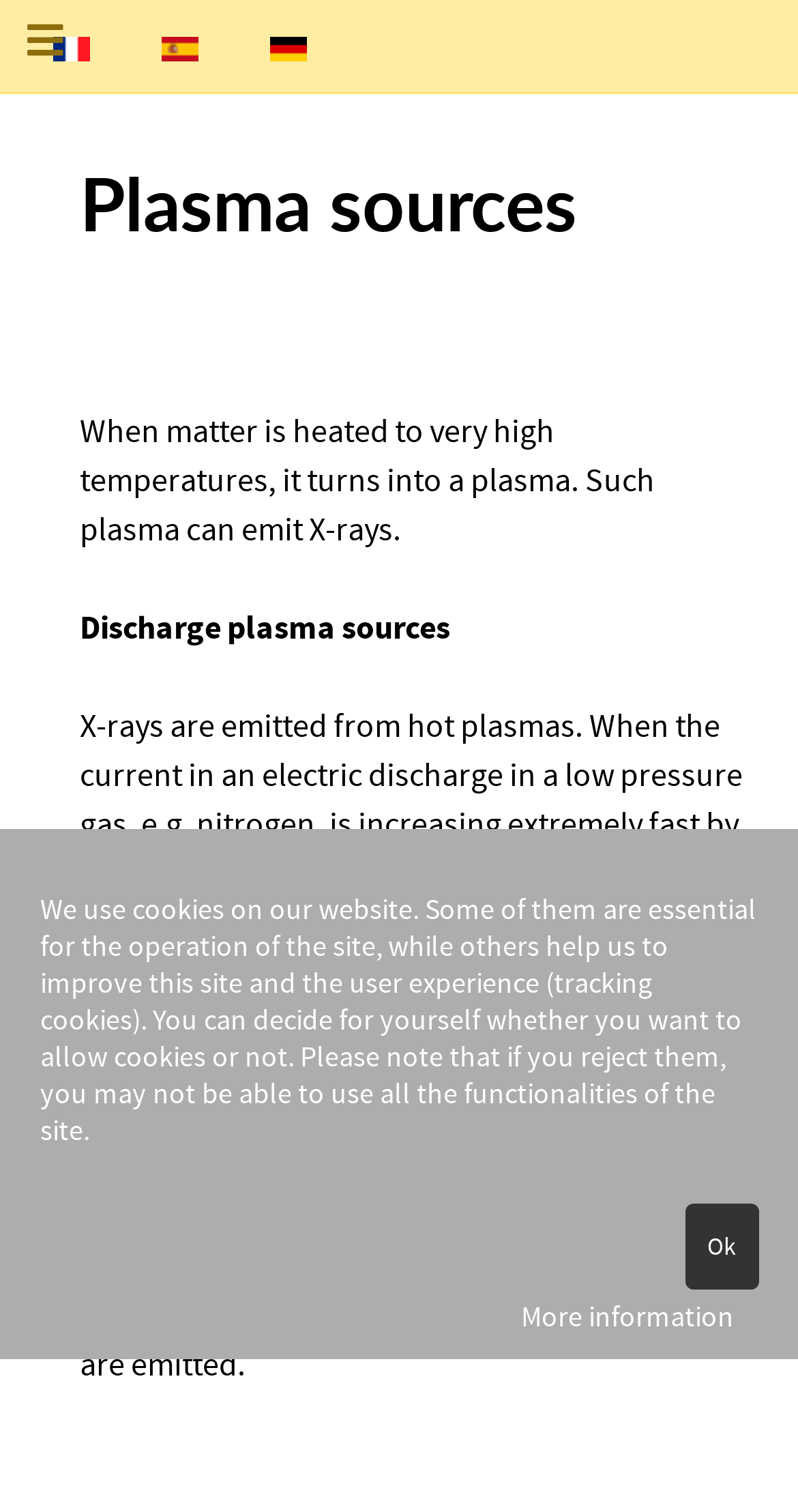Look at the image and write a detailed answer to the question: 
What is the language of the first option in the language selection?

The language selection list is located at the top of the page, and the first option is 'Français (France)'.